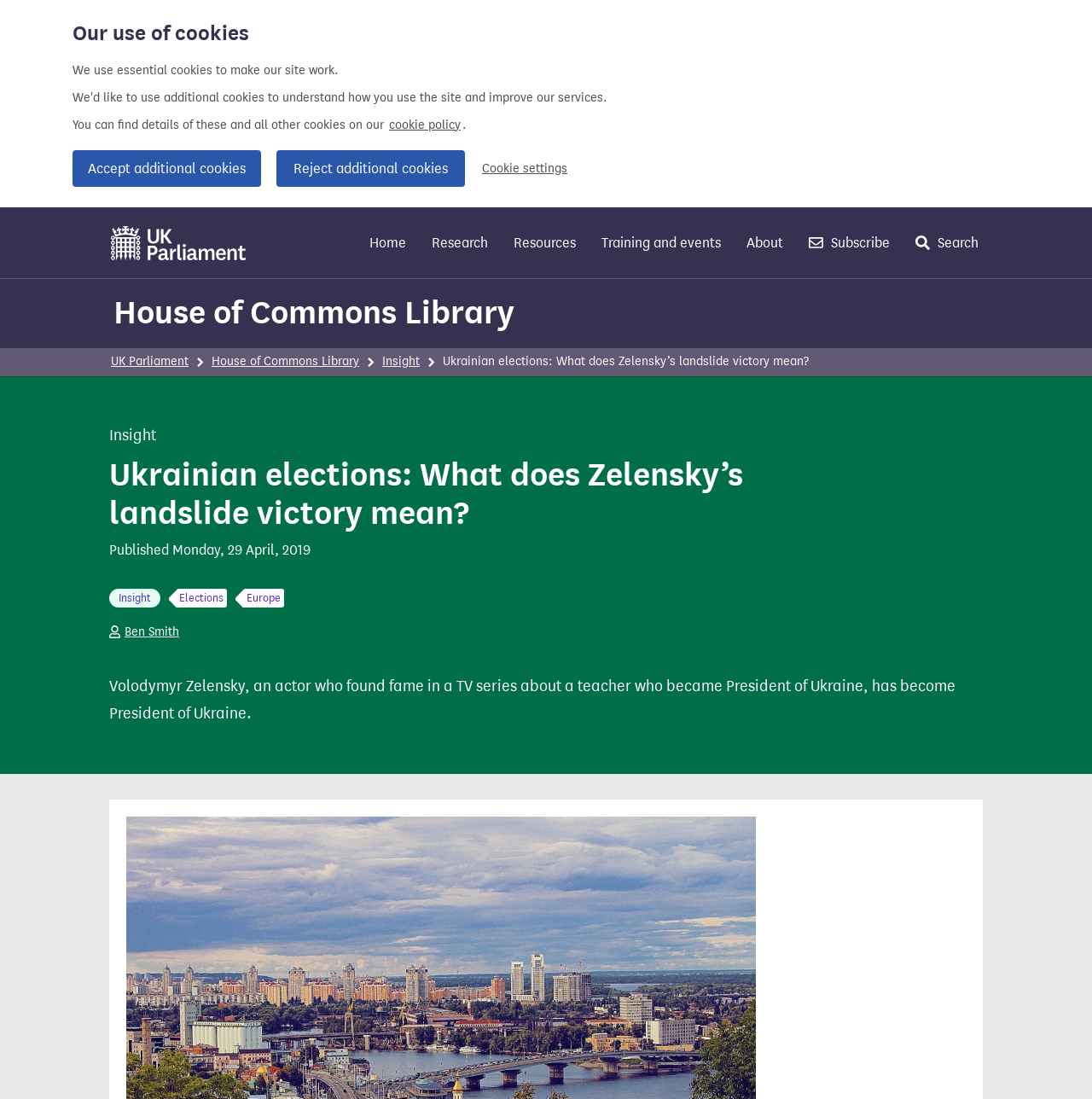Provide a thorough description of the webpage's content and layout.

This webpage is about Ukrainian elections, specifically focusing on Volodymyr Zelensky's landslide victory. At the top of the page, there is a cookie banner with a heading "Our use of cookies" and several links to manage cookie settings. Below the cookie banner, there is a link to visit the UK Parliament website.

The main navigation menu is located on the top-right side of the page, with links to various sections such as "Home", "Research", "Resources", "Training and events", "About", "Subscribe", and "Search". 

A breadcrumb menu is situated below the navigation menu, showing the path "UK Parliament" > "House of Commons Library" > "Insight". 

The main content of the page starts with a heading "Ukrainian elections: What does Zelensky's landslide victory mean?" followed by a publication date and time. There are several links to related topics, including "Insight", "Elections", "Europe", and the author's name "Ben Smith". 

The main article text is located below these links, describing Volodymyr Zelensky's background as an actor and his rise to becoming the President of Ukraine.